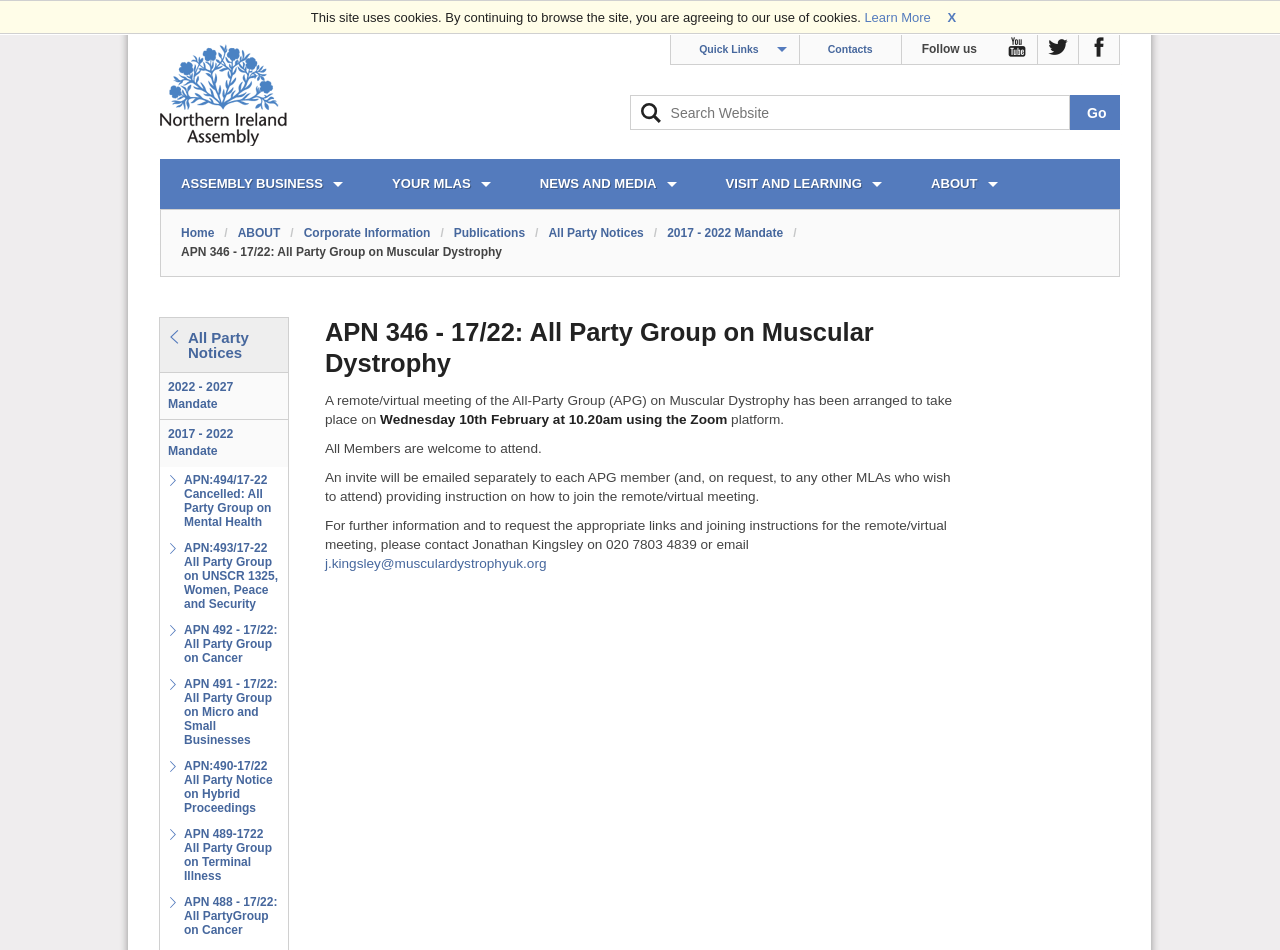Respond to the question below with a single word or phrase:
What is the topic of the All-Party Group meeting?

Muscular Dystrophy